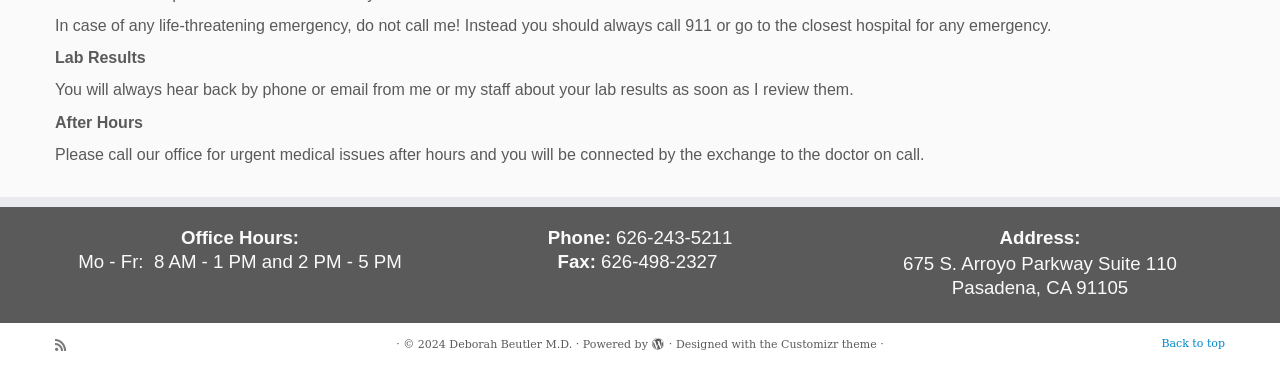What is the phone number of the office?
Utilize the information in the image to give a detailed answer to the question.

I found the phone number by looking at the 'Phone:' section in the 'Office Hours:' area, which is located in the middle of the webpage. The phone number is listed as '626-243-5211'.